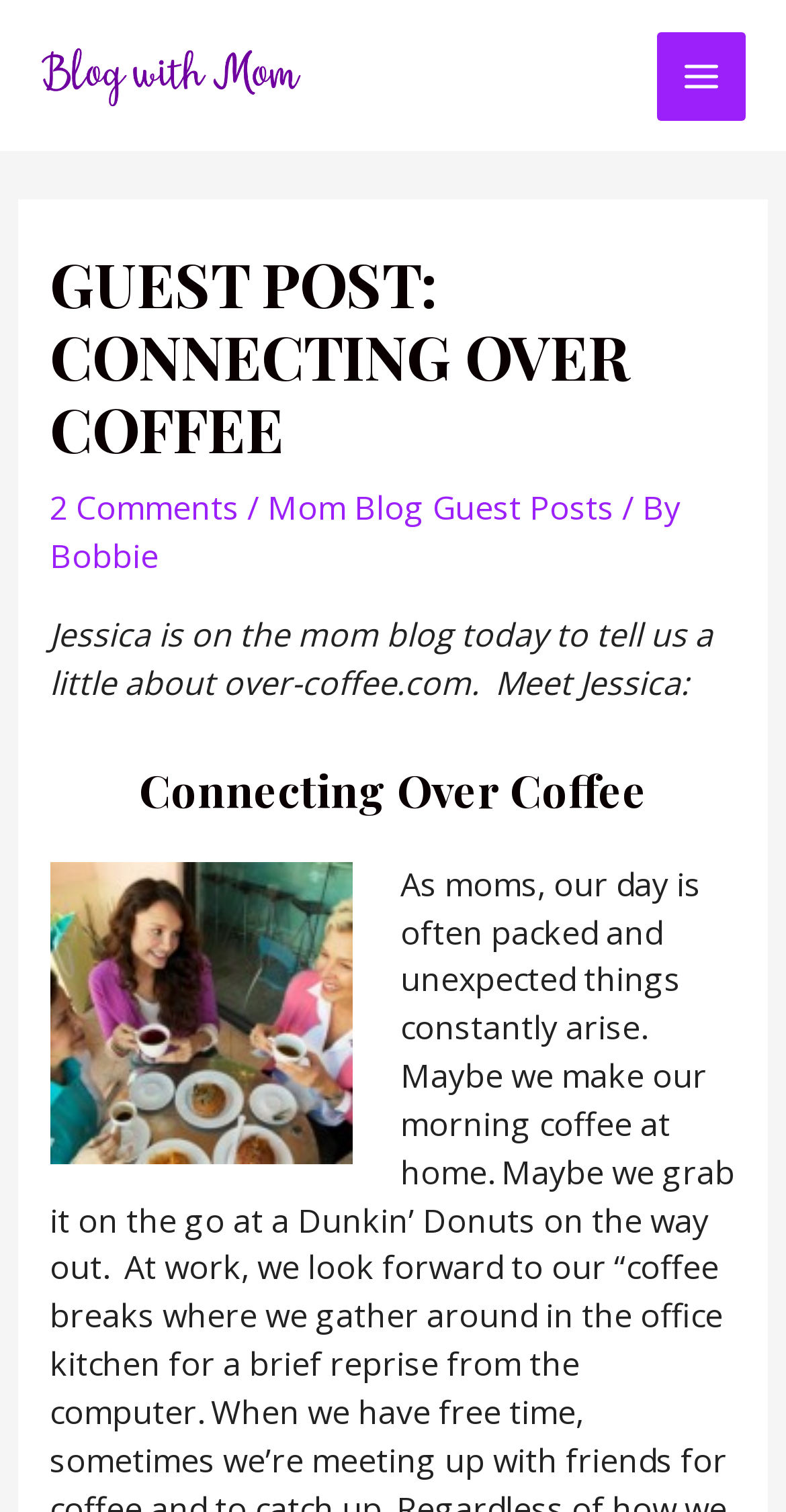What is the website mentioned in the guest post?
Look at the image and provide a short answer using one word or a phrase.

over-coffee.com